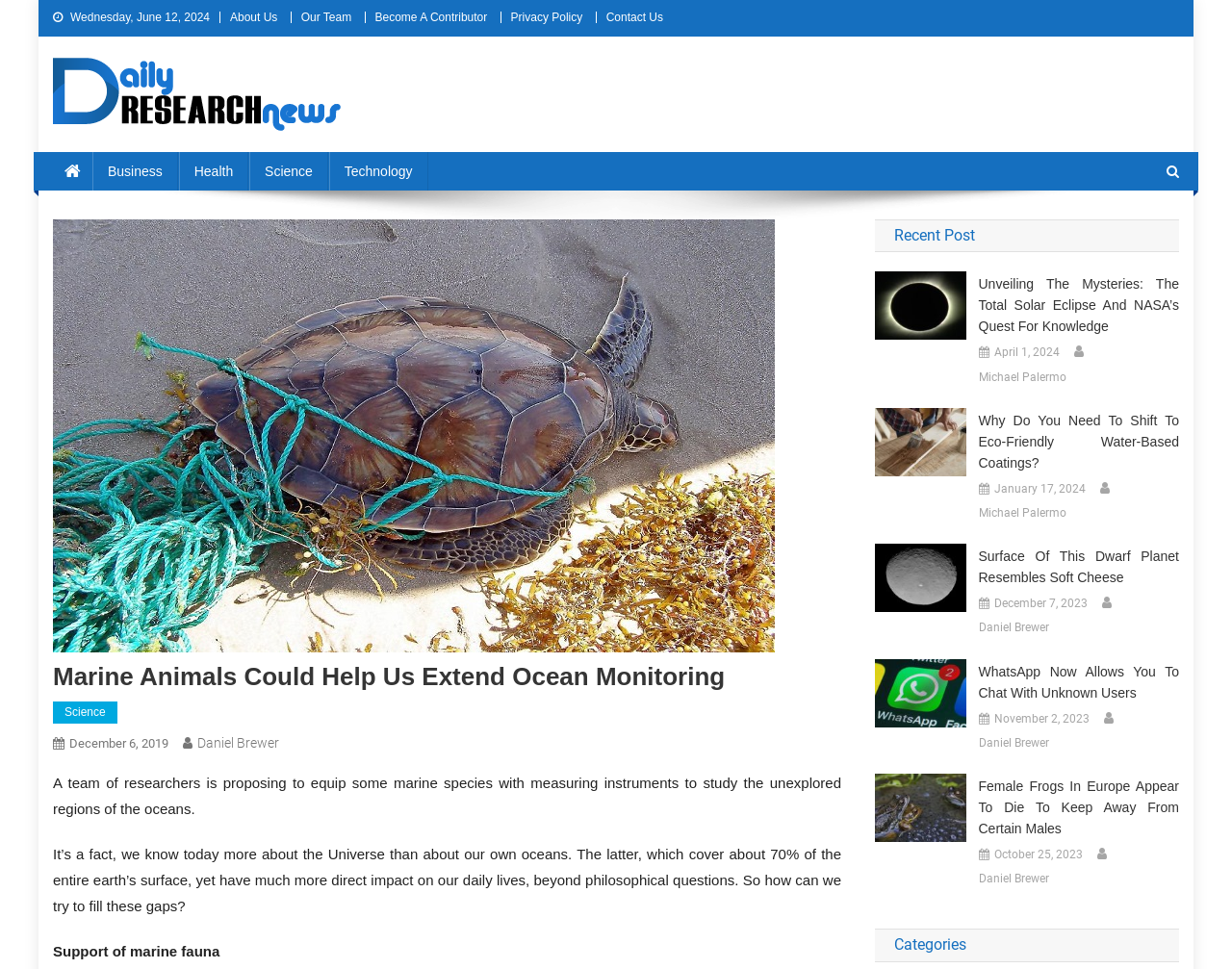Give a succinct answer to this question in a single word or phrase: 
Who is the author of the article 'Why Do You Need to Shift to Eco-Friendly Water-based Coatings'?

Michael Palermo